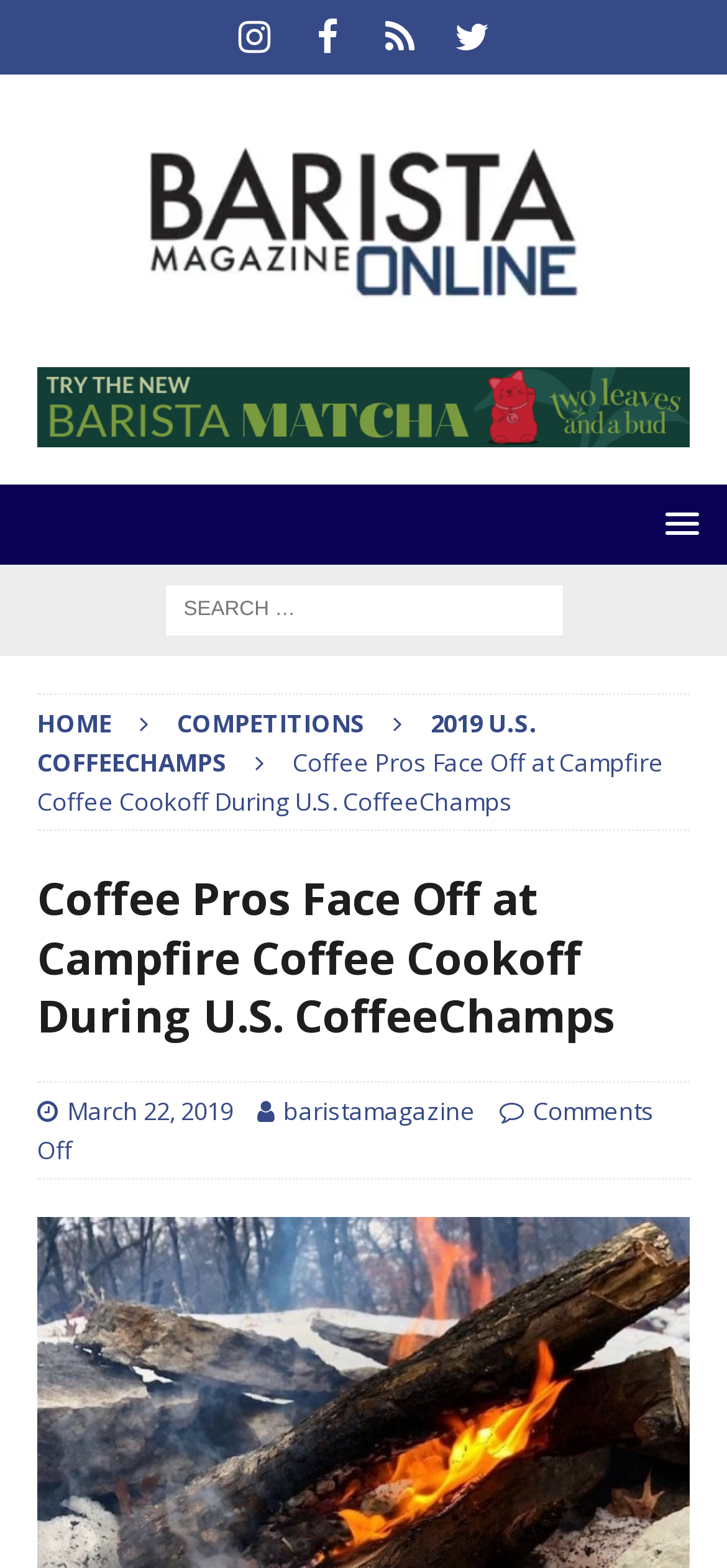What is the category of the article?
Please answer the question with a single word or phrase, referencing the image.

Competitions